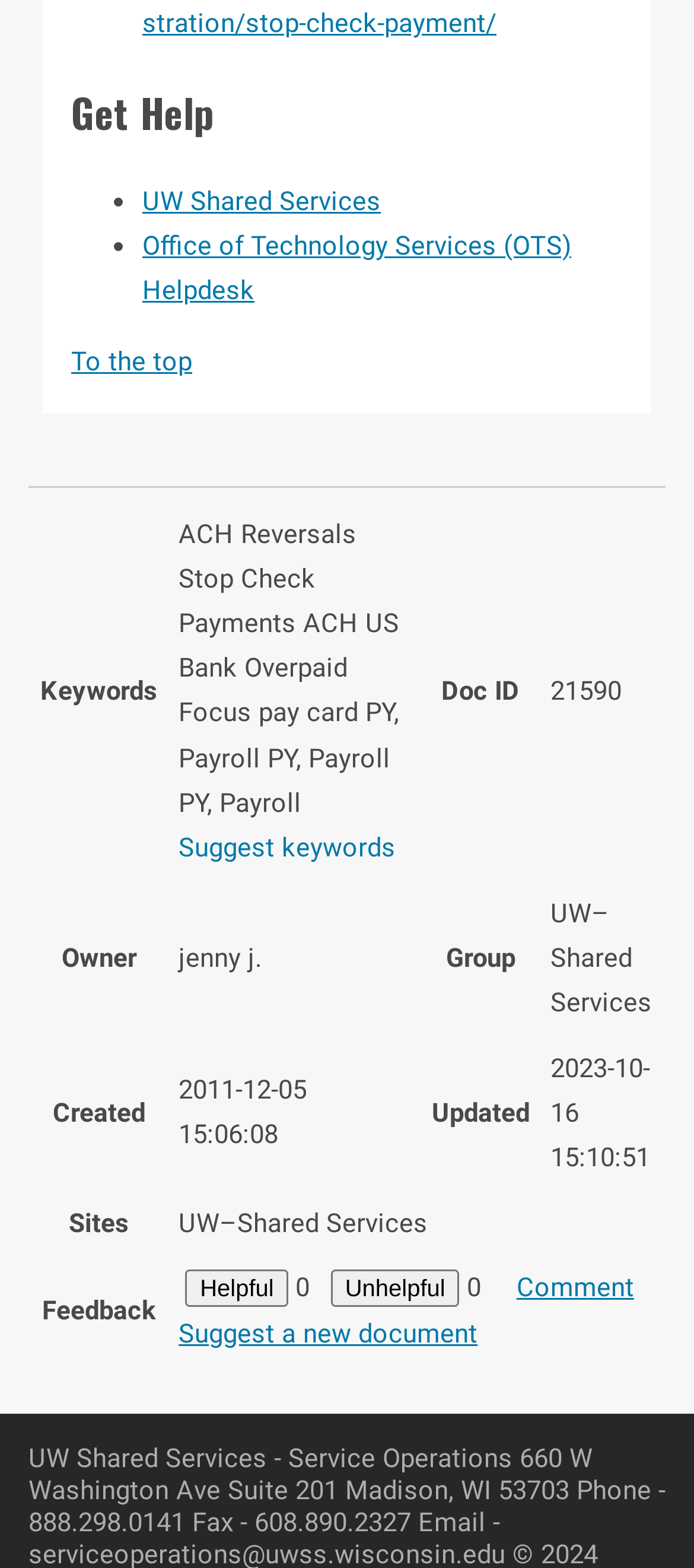Can you specify the bounding box coordinates of the area that needs to be clicked to fulfill the following instruction: "Visit the EMCOR BUILDERS website"?

None